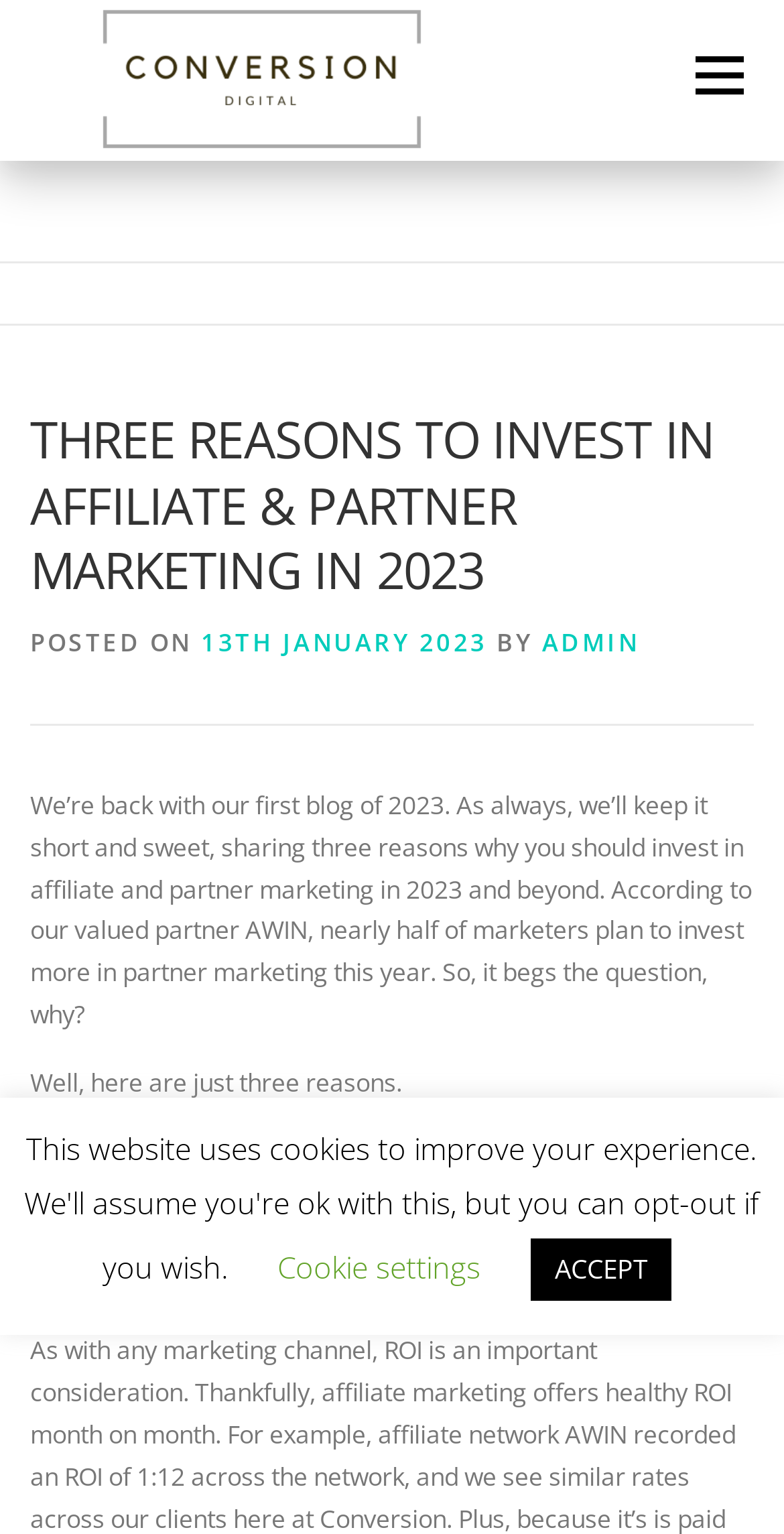Pinpoint the bounding box coordinates of the element you need to click to execute the following instruction: "Click the Conversion Digital link". The bounding box should be represented by four float numbers between 0 and 1, in the format [left, top, right, bottom].

[0.038, 0.04, 0.621, 0.062]